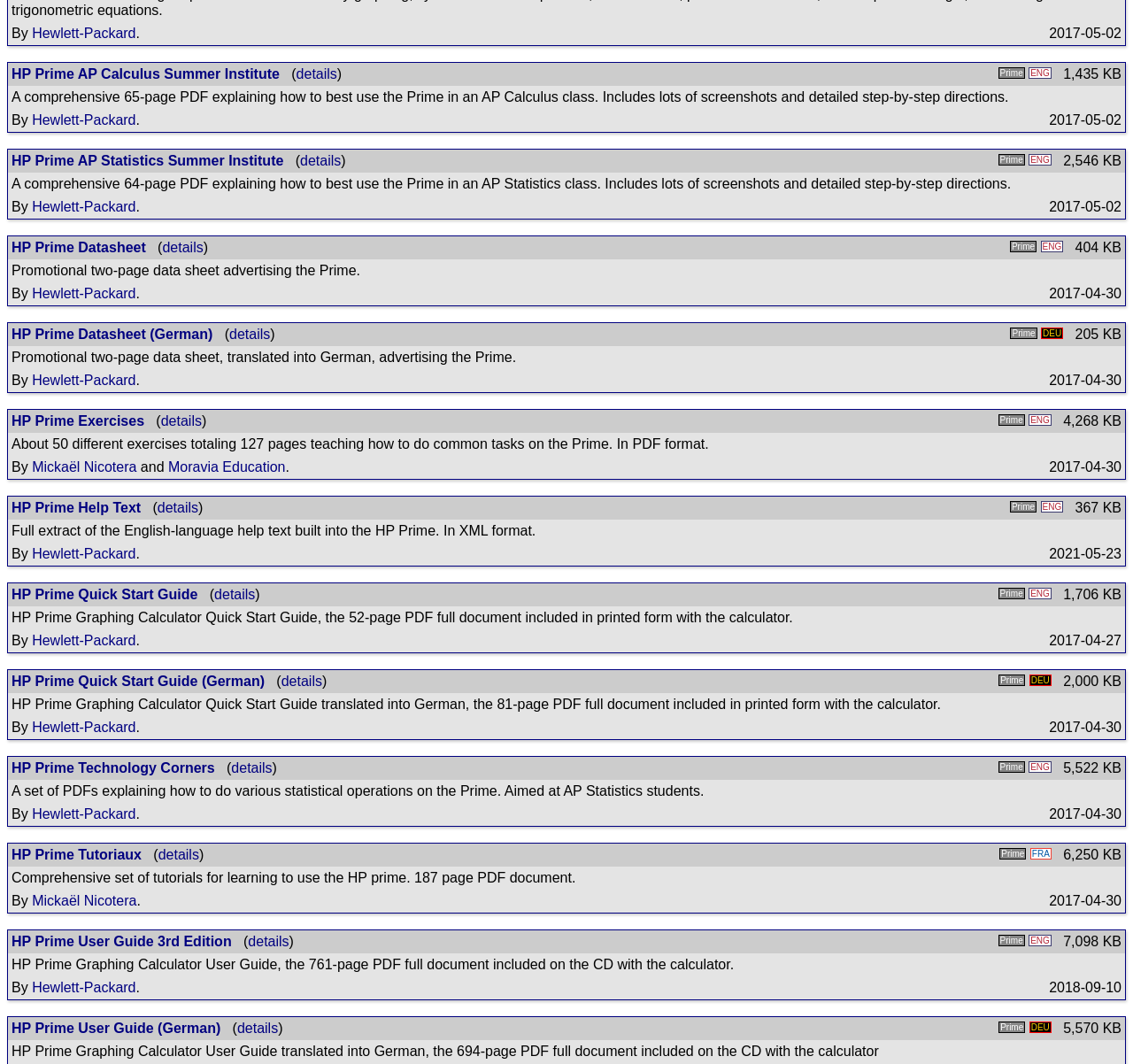Please identify the bounding box coordinates of the element's region that should be clicked to execute the following instruction: "Click HP Prime Datasheet (German) link". The bounding box coordinates must be four float numbers between 0 and 1, i.e., [left, top, right, bottom].

[0.01, 0.307, 0.188, 0.321]